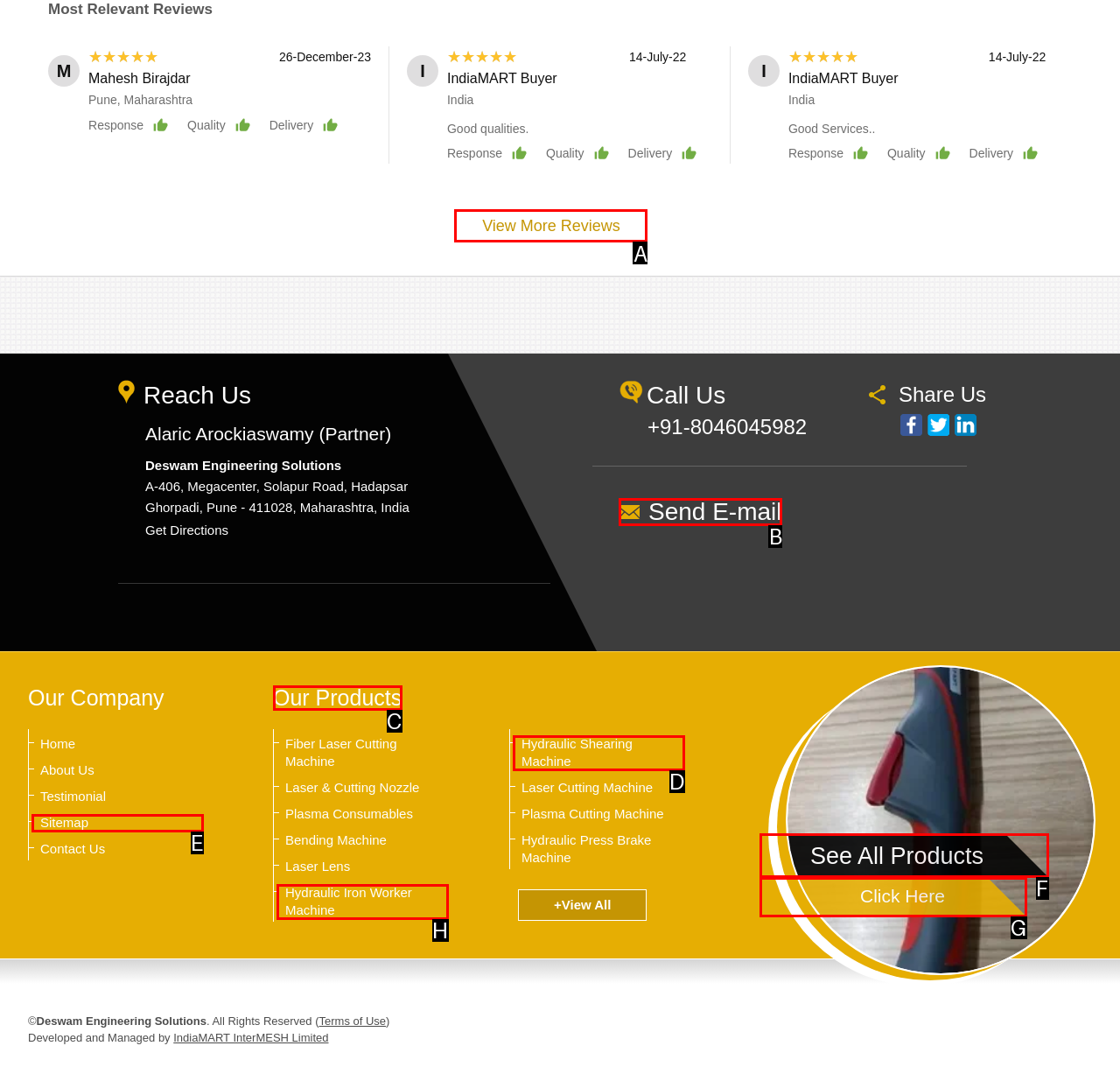Select the letter of the UI element you need to click on to fulfill this task: View more reviews. Write down the letter only.

A